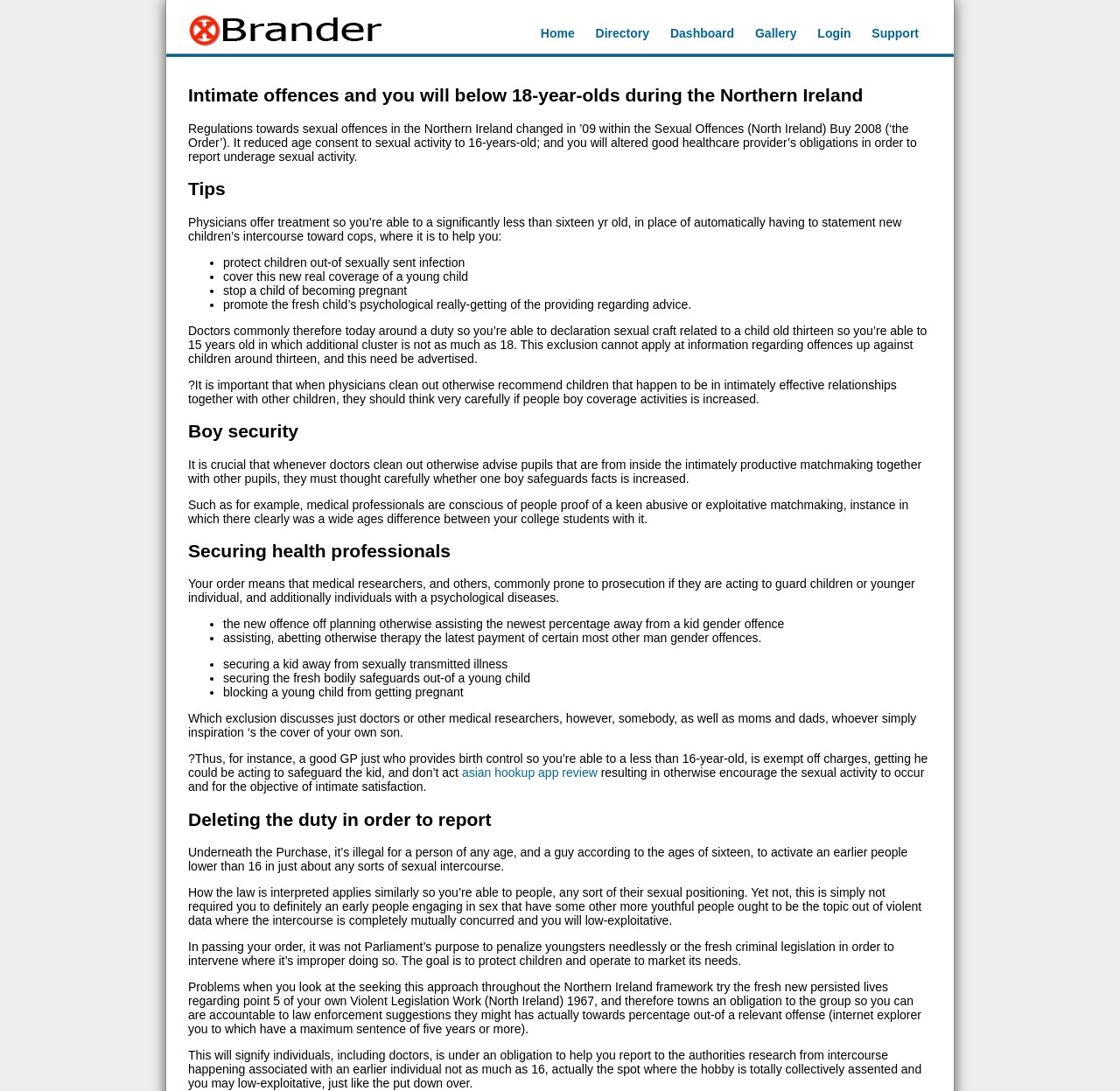Create a full and detailed caption for the entire webpage.

This webpage is about intimate offenses and individuals under 18 years old in Northern Ireland. At the top, there is a header with the title "Intimate offences and you will below 18-year-olds during the Northern Ireland" and a link to "xBrander - Easy brandable PDF's" with an accompanying image. Below the header, there are six links: "Home", "Directory", "Dashboard", "Gallery", "Login", and "Support".

The main content of the webpage is divided into several sections. The first section explains the regulations towards sexual offences in Northern Ireland, which changed in 2009 with the Sexual Offences (Northern Ireland) Order 2008. This section also discusses the age of consent to sexual activity, which was reduced to 16 years old.

The next section is titled "Tips" and provides guidance for healthcare providers. It explains that doctors can offer treatment to a person under 16 years old without automatically having to report the child's sexual activity to the police. This section also lists several reasons why a doctor may not need to report underage sexual activity, including protecting children from sexually transmitted infections, covering the real coverage of a young child, and stopping a child from becoming pregnant.

The following sections discuss boy protection, securing healthcare professionals, and deleting the duty to report. These sections explain the importance of protecting children and promoting their well-being, and how healthcare professionals are exempt from prosecution if they are acting to protect children or young people.

Throughout the webpage, there are several headings and subheadings that organize the content into clear sections. The text is dense and informative, with some bullet points and list markers used to break up the content. There are no images other than the one accompanying the "xBrander" link at the top.